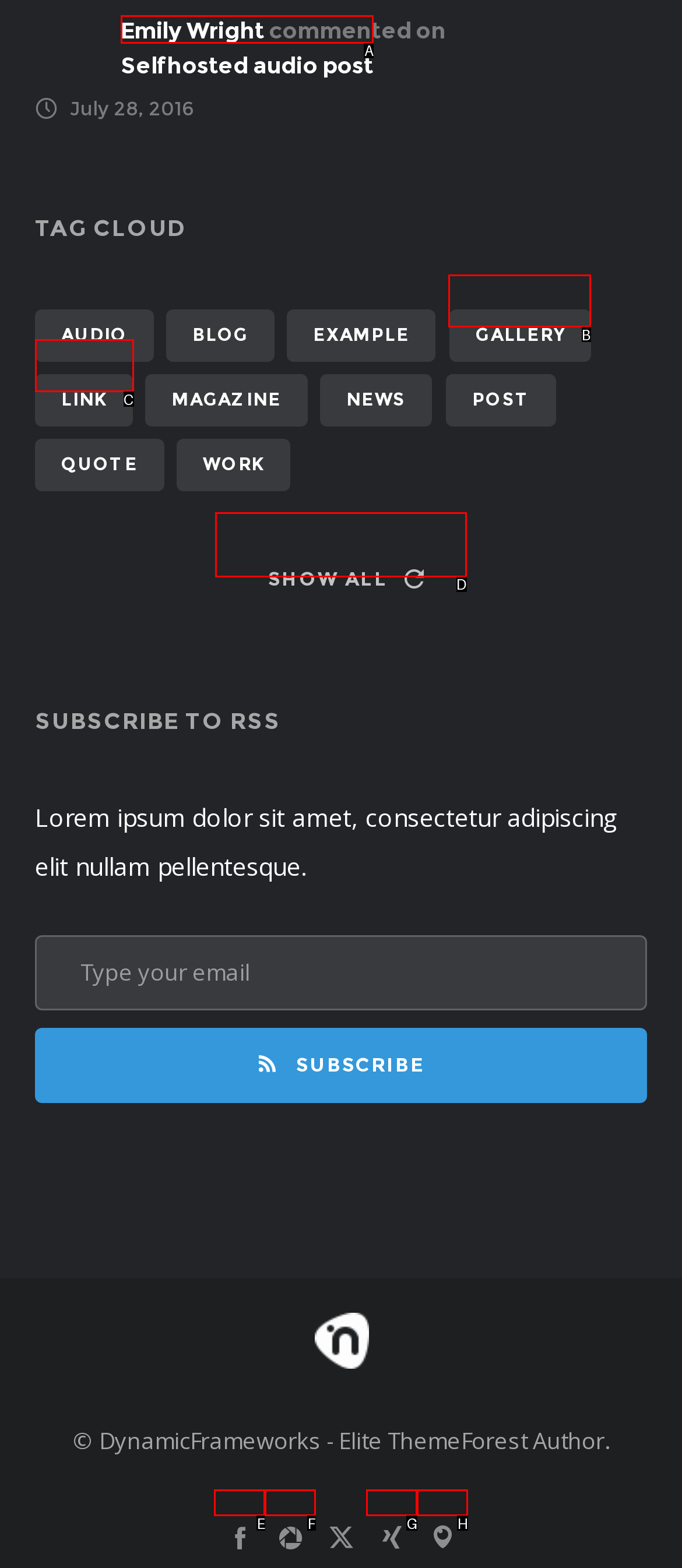Point out the specific HTML element to click to complete this task: Click on the 'SHOW ALL' link Reply with the letter of the chosen option.

D